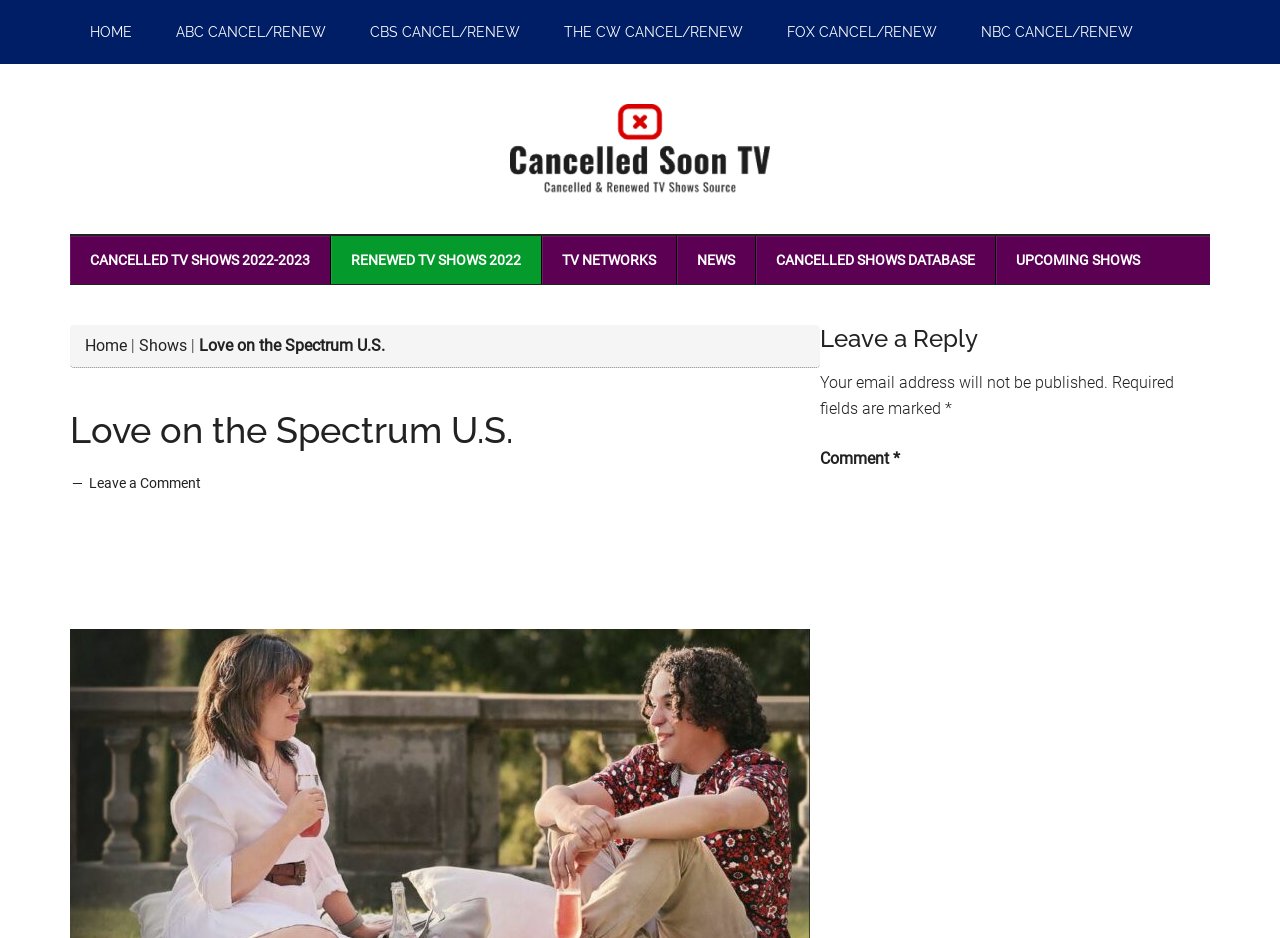What is the required field marked in the comment form?
Observe the image and answer the question with a one-word or short phrase response.

Email address